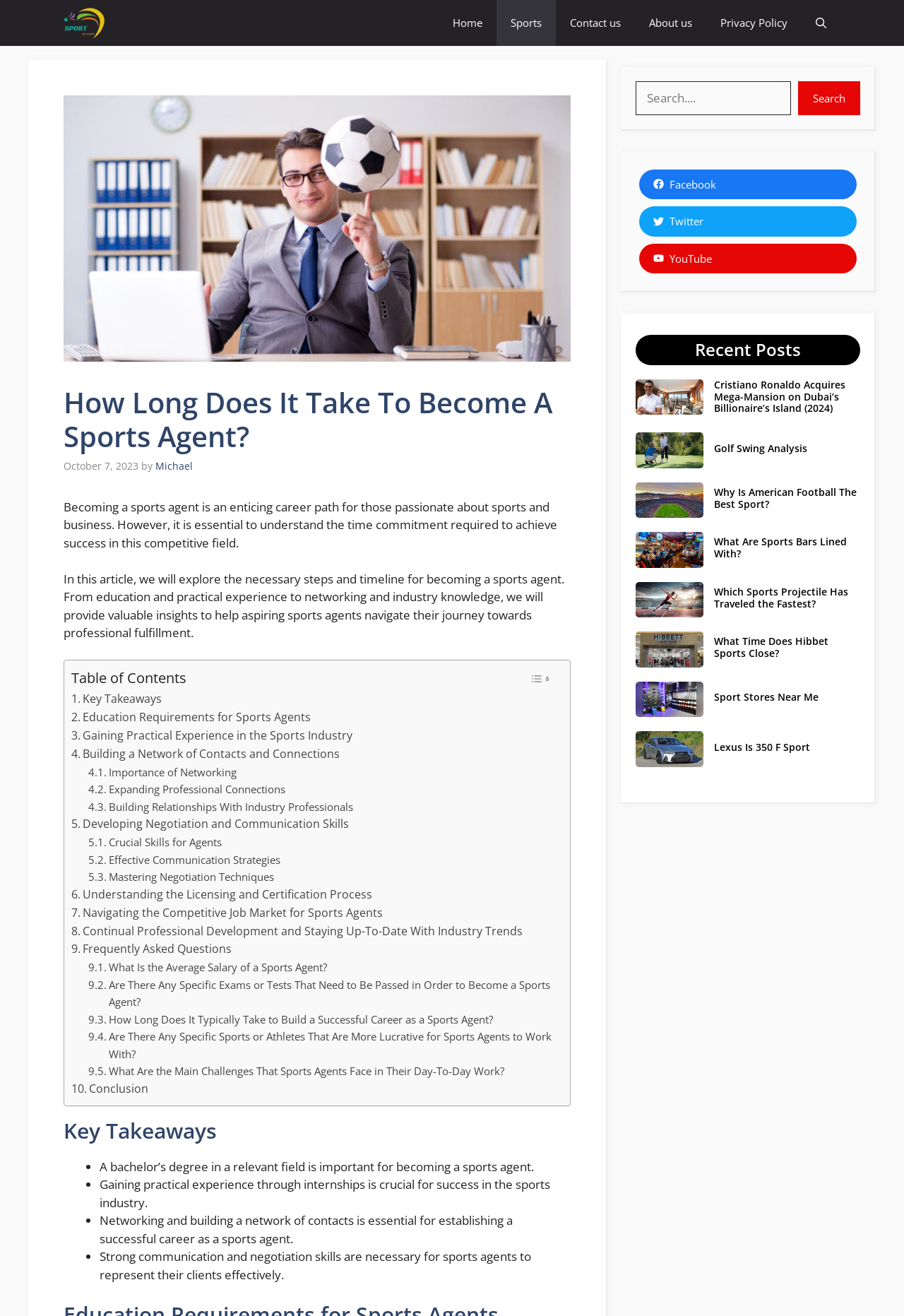Describe all the visual and textual components of the webpage comprehensively.

This webpage is about becoming a sports agent, with a focus on the time commitment required to achieve success in this competitive field. At the top of the page, there is a navigation bar with links to "Home", "Sports", "Contact us", "About us", and "Privacy Policy". Next to the navigation bar, there is a search button and a search box.

Below the navigation bar, there is a header section with a title "How Long Does It Take To Become A Sports Agent?" and a subtitle "Becoming a sports agent is an enticing career path for those passionate about sports and business. However, it is essential to understand the time commitment required to achieve success in this competitive field." There is also an image related to the topic.

The main content of the page is divided into sections, each with a heading and a brief description. The sections include "Key Takeaways", "Education Requirements for Sports Agents", "Gaining Practical Experience in the Sports Industry", "Building a Network of Contacts and Connections", and so on. Each section has a link to a more detailed article or a related topic.

On the right side of the page, there are links to social media platforms such as Facebook, Twitter, and YouTube. Below the social media links, there is a section titled "Recent Posts" with four recent articles related to sports, each with an image and a brief description.

Overall, the webpage provides an overview of the process of becoming a sports agent, with links to more detailed information and related topics.